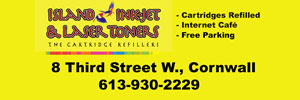Give a detailed account of the contents of the image.

The image features a vibrant advertisement for "Island Ink Jet & Laser Toners," located at 8 Third Street W., Cornwall. The ad prominently displays the business name in colorful lettering, complemented by a yellow background that draws attention. Below the name, key services are highlighted, including "Cartridges Refilled," "Internet Café," and "Free Parking," indicating the range of offerings available to customers. The contact number, 613-930-2229, is included for inquiries, making it easy for potential clients to reach out. This advertisement effectively promotes the business while providing essential information in a clear and engaging format.